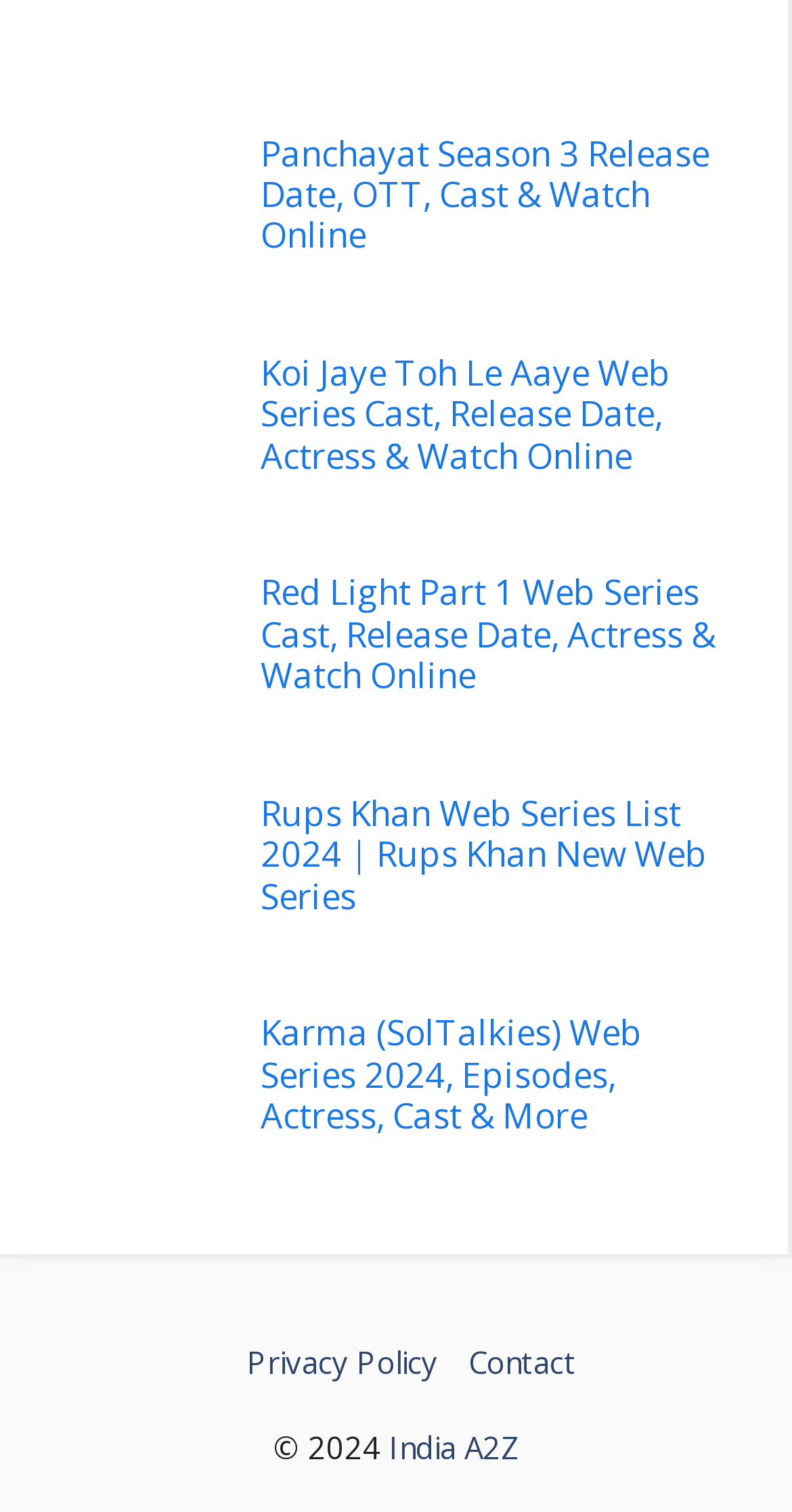Identify the bounding box for the element characterized by the following description: "Contact".

[0.591, 0.885, 0.727, 0.916]